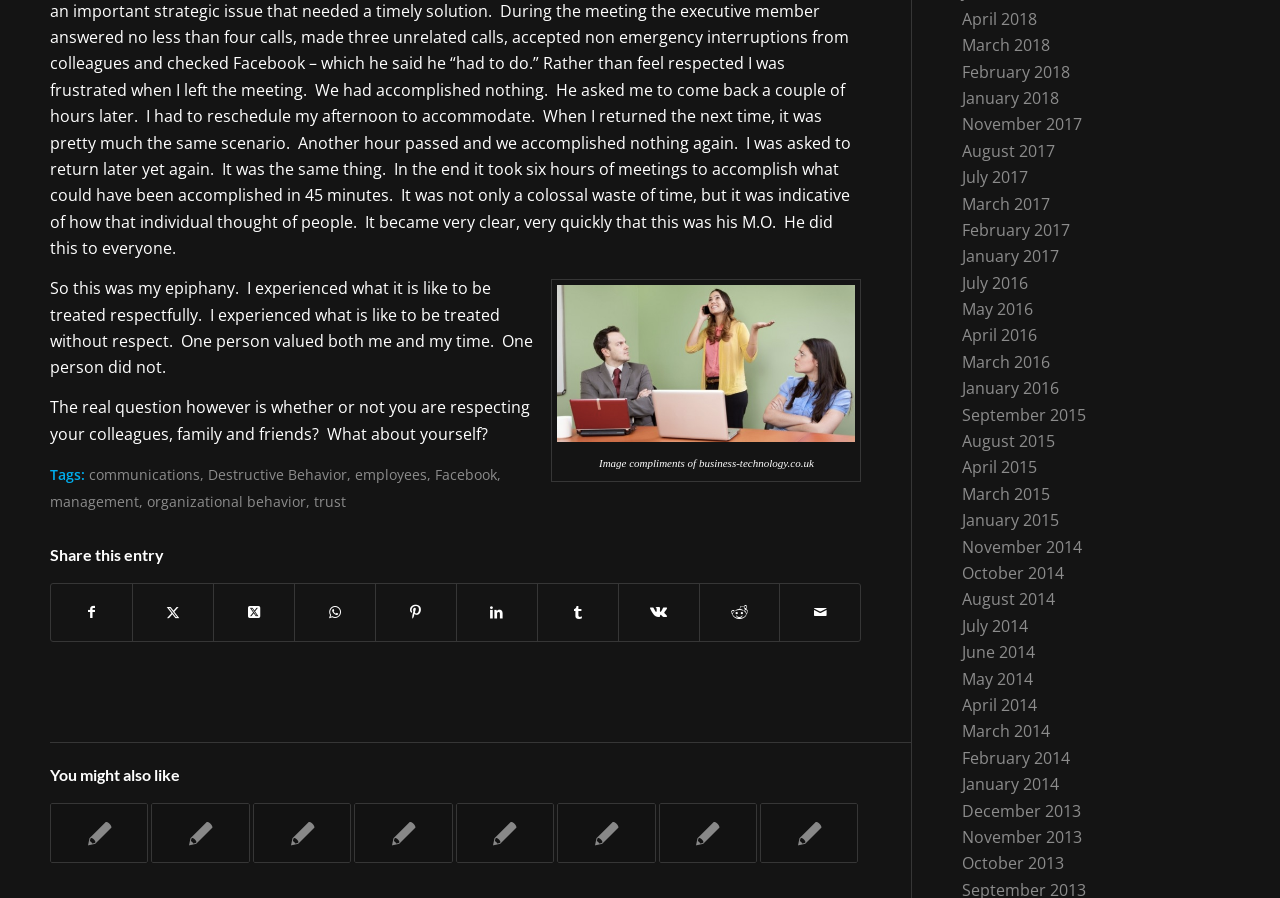Identify the bounding box of the UI component described as: "July 2017".

[0.752, 0.185, 0.803, 0.21]